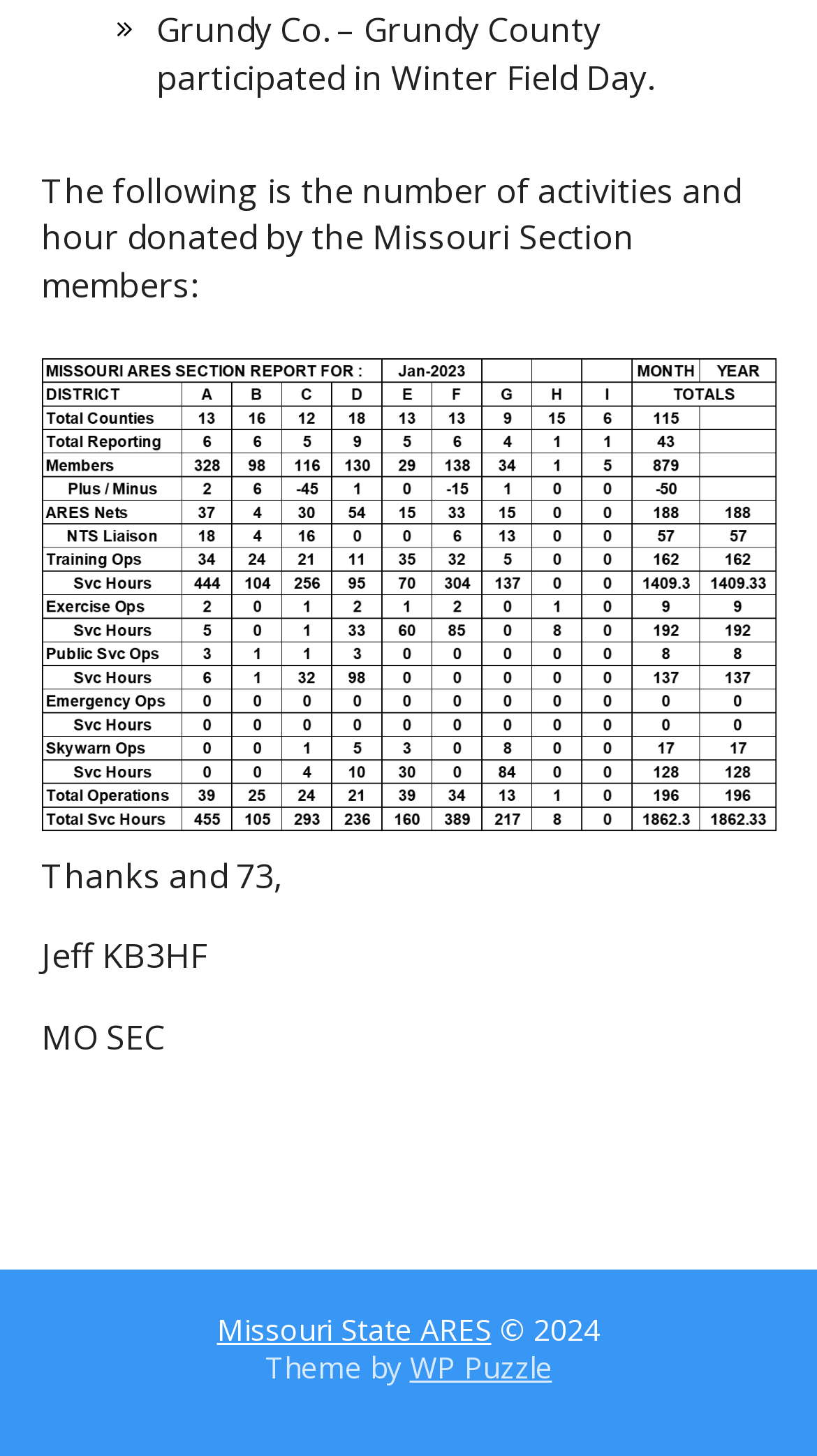Give the bounding box coordinates for the element described by: "North Temperate Lakes LTER More".

None